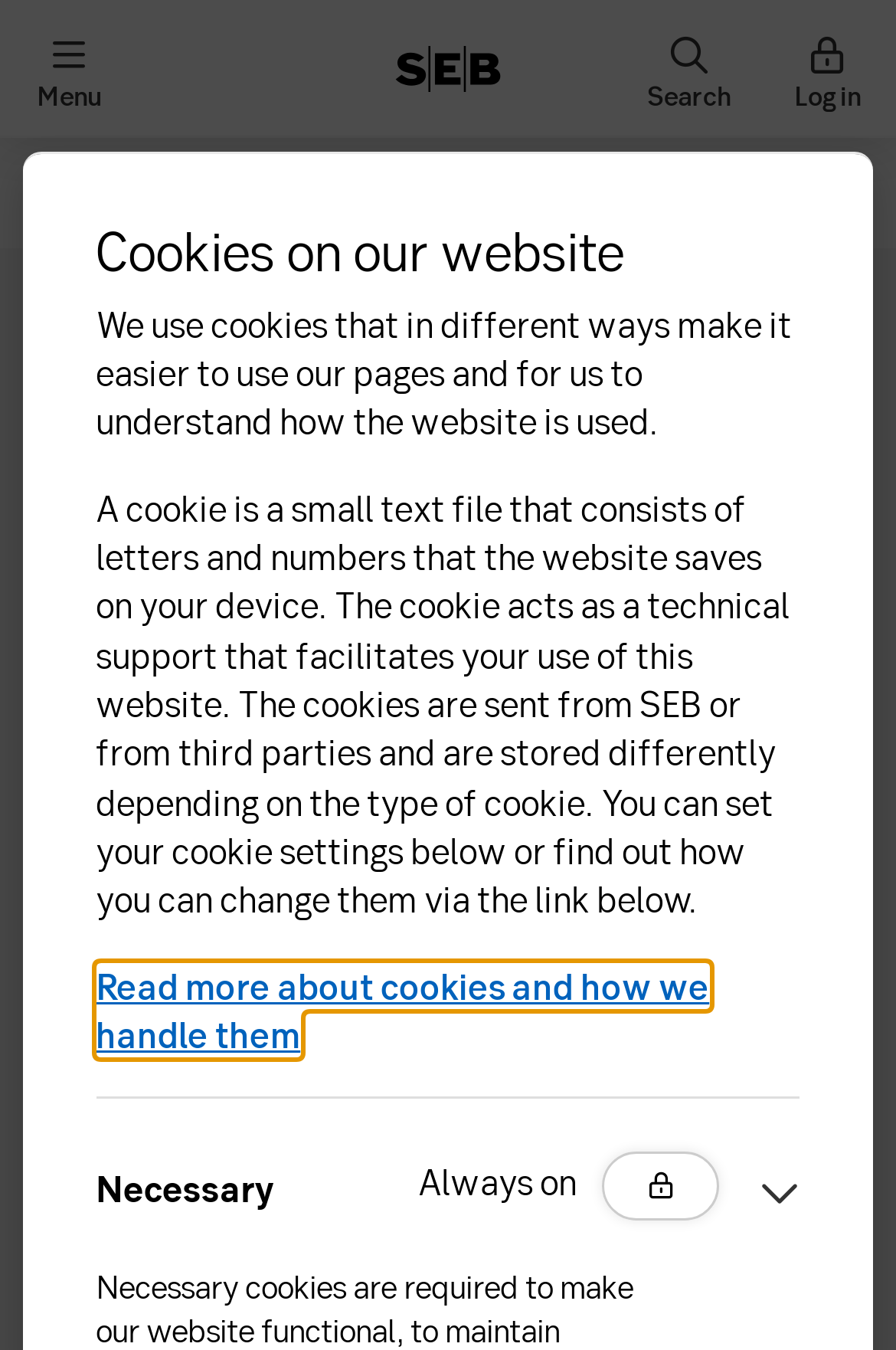Identify and provide the text of the main header on the webpage.

SEB Private Equity Fund SICAV-SIF – SEB Private Equity Opportunity Fund I